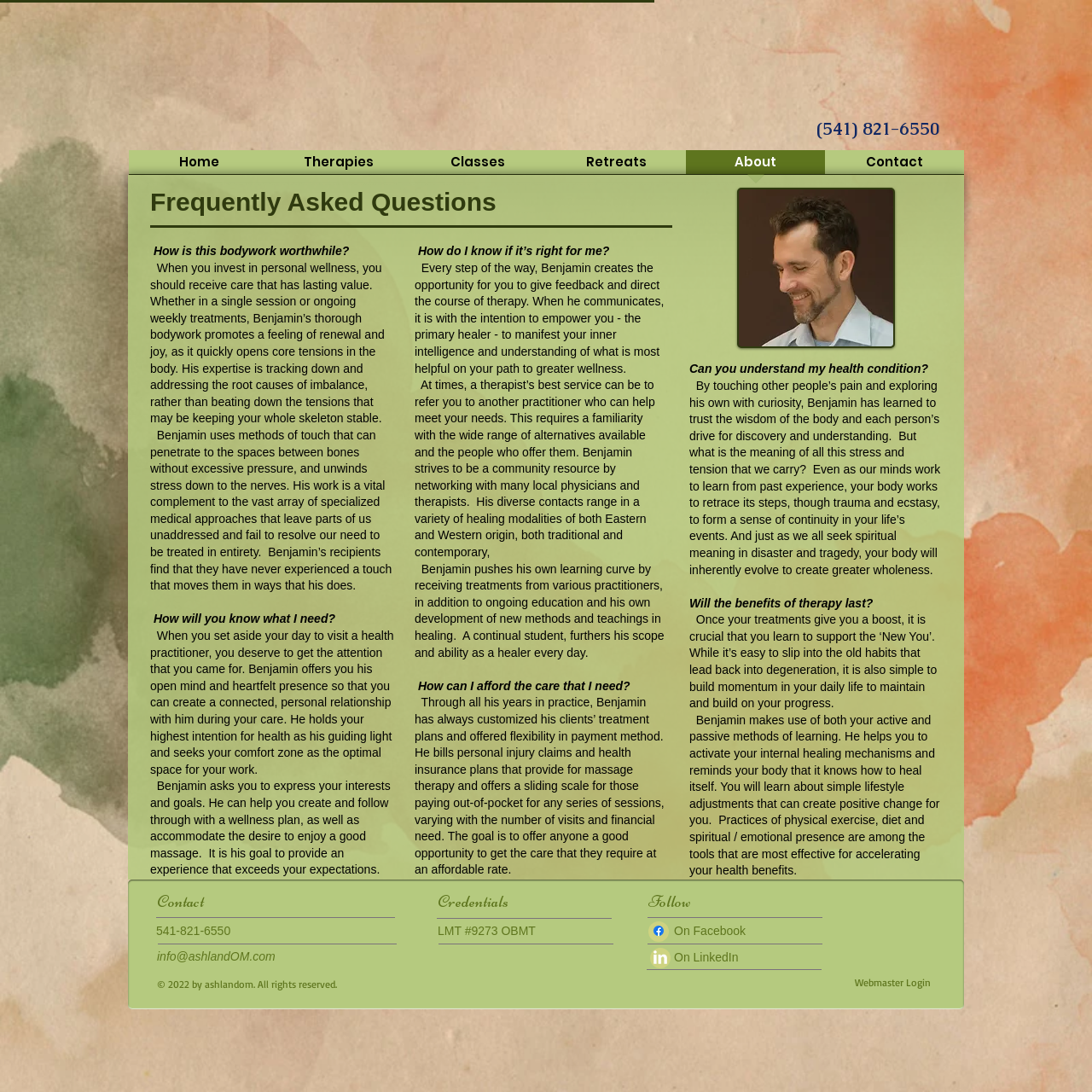What is the purpose of Benjamin's therapy sessions?
Using the picture, provide a one-word or short phrase answer.

To promote renewal and joy